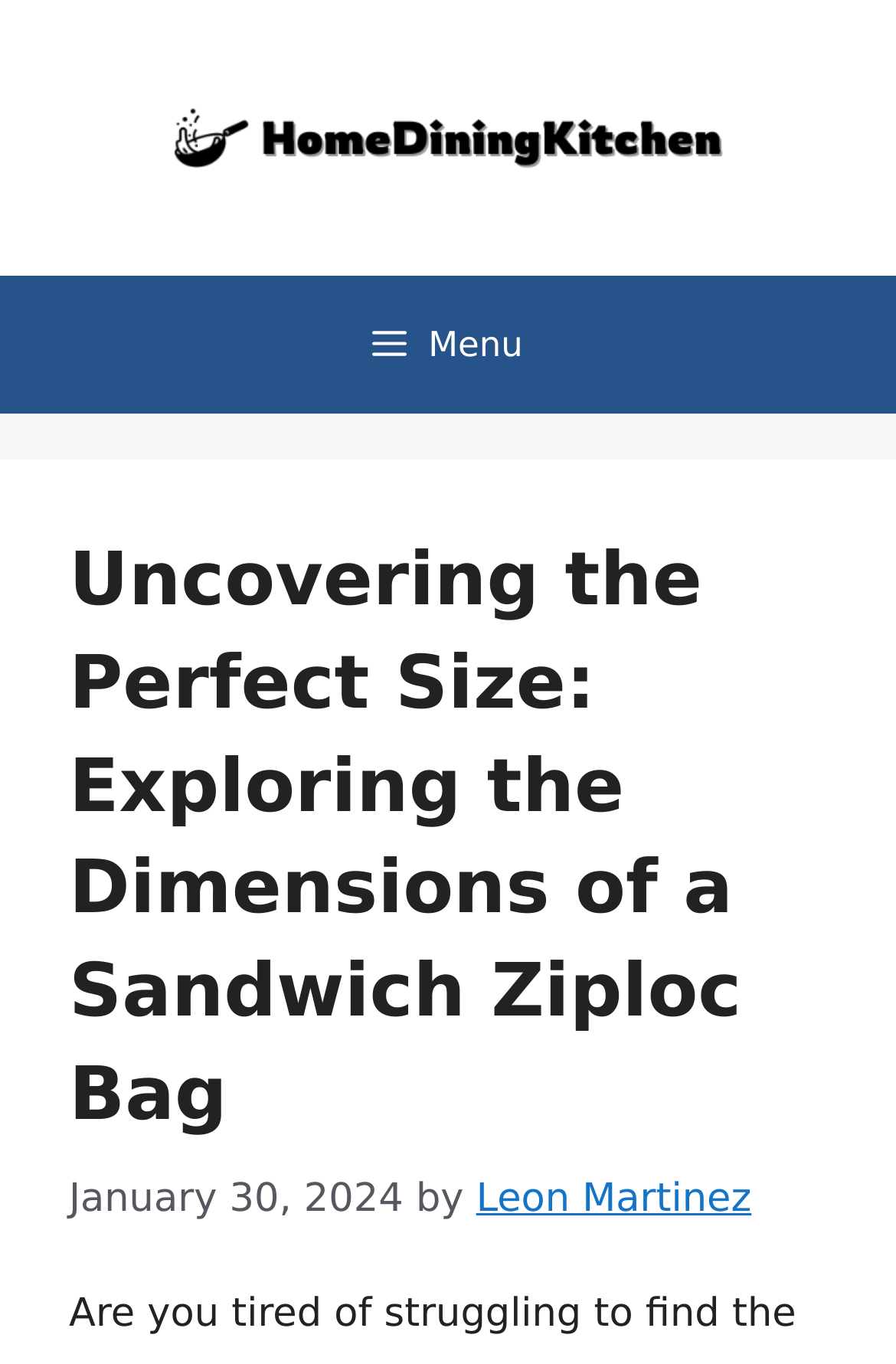What is the topic of the article?
Refer to the screenshot and respond with a concise word or phrase.

Sandwich Ziploc Bag